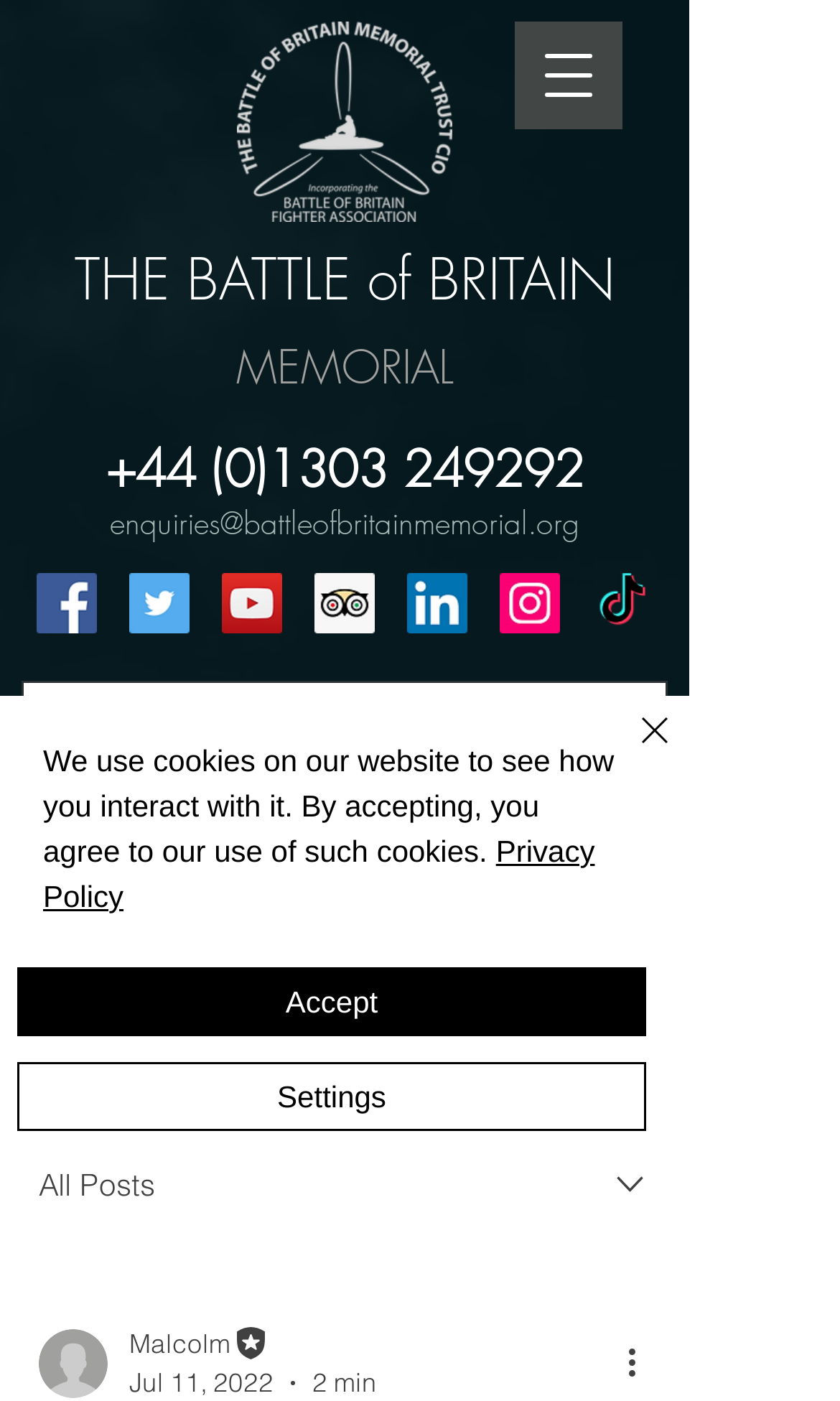Given the element description "Donate" in the screenshot, predict the bounding box coordinates of that UI element.

[0.256, 0.638, 0.564, 0.703]